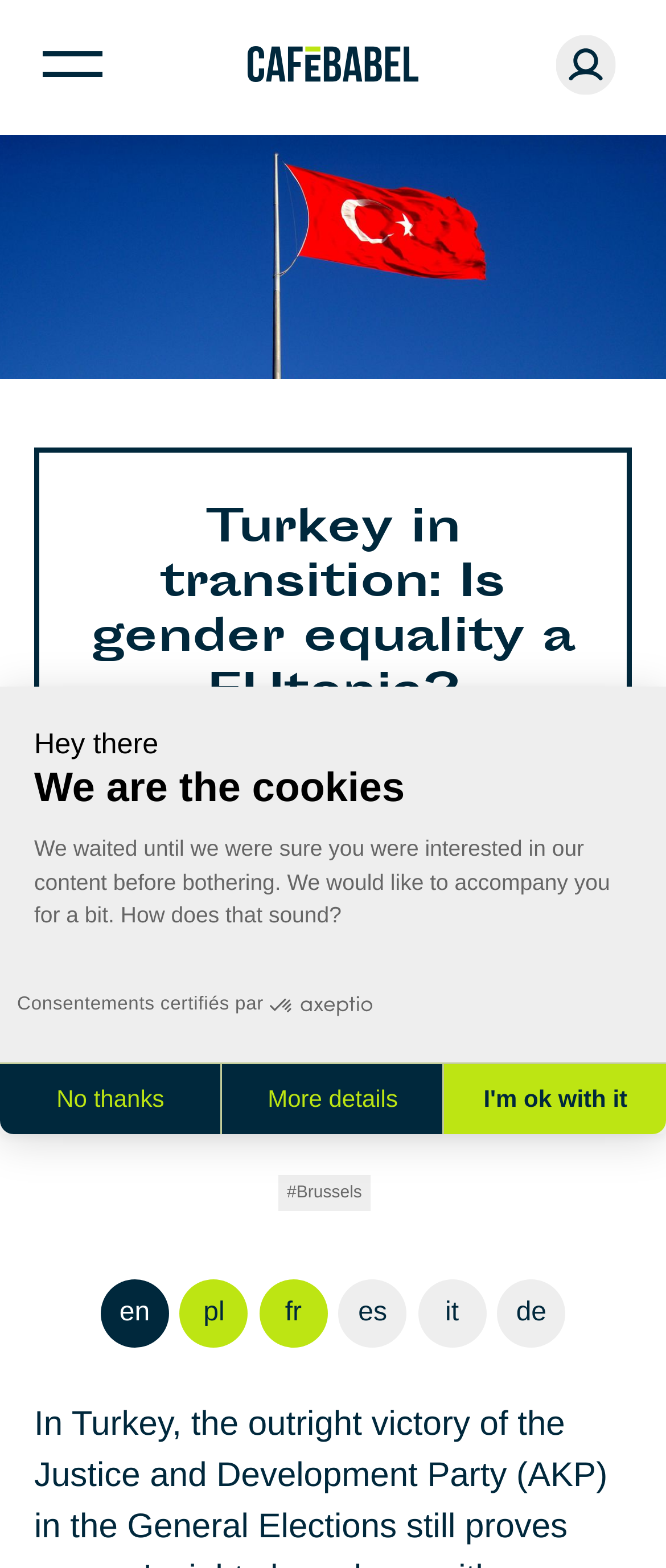Locate the coordinates of the bounding box for the clickable region that fulfills this instruction: "Read the article published on December 18, 2015".

[0.461, 0.488, 0.723, 0.504]